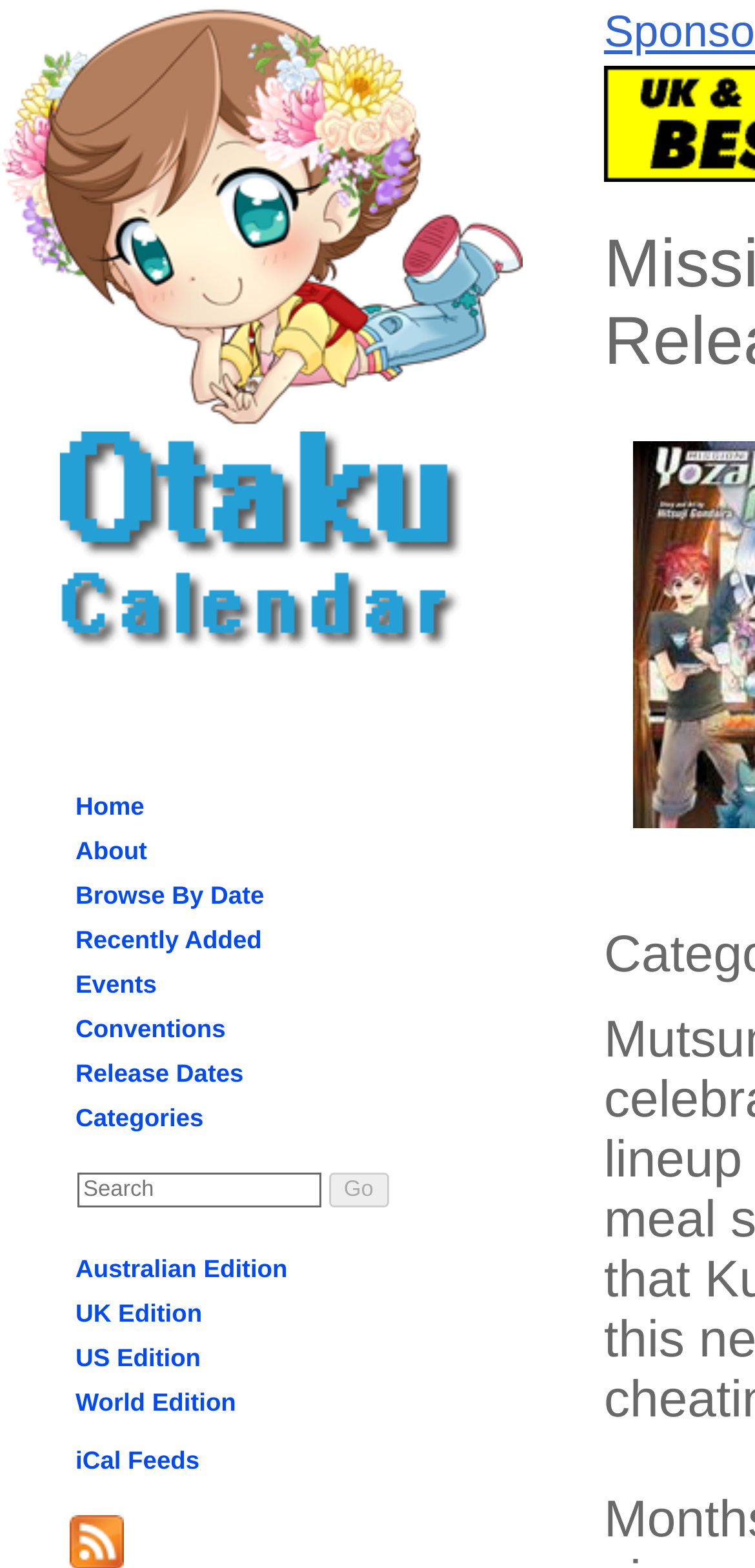What is the purpose of the 'Search' textbox?
Please give a detailed answer to the question using the information shown in the image.

The 'Search' textbox is located near the top of the webpage, and it is likely that users can input keywords to search for specific anime, manga, or Japanese culture related events or releases. This is a common feature on websites that provide calendars or listings of events.